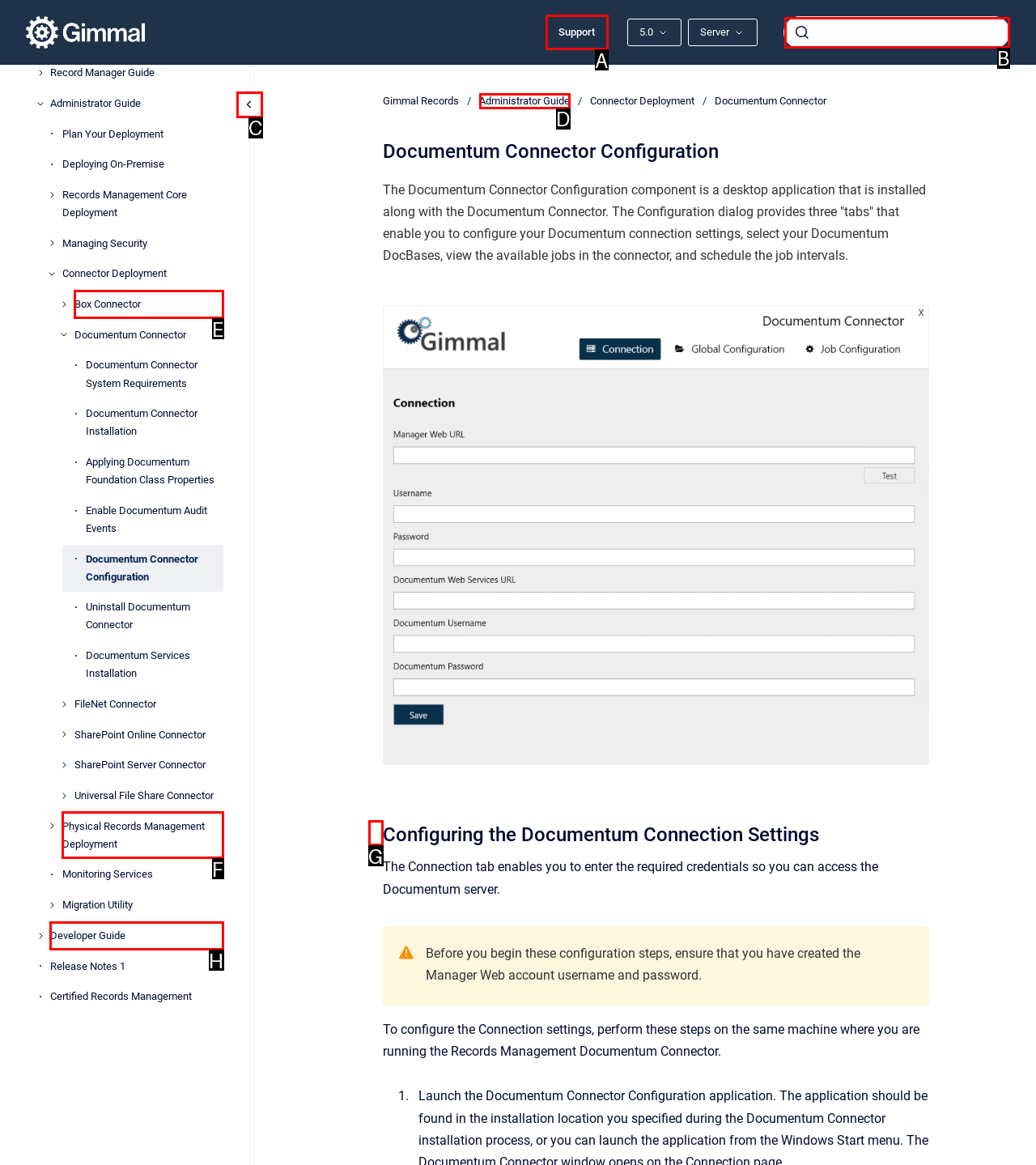Using the provided description: Support, select the HTML element that corresponds to it. Indicate your choice with the option's letter.

A